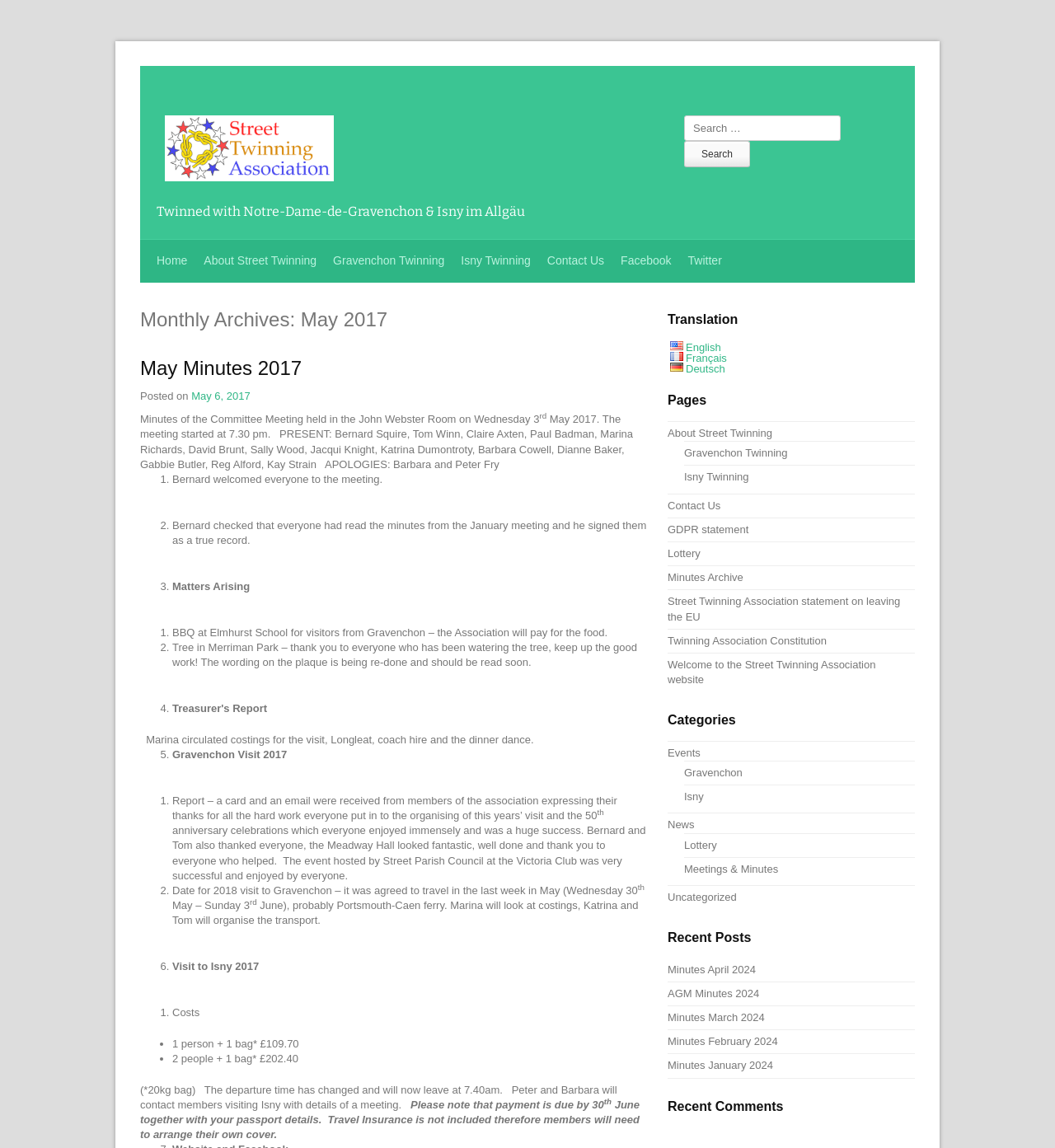Bounding box coordinates should be in the format (top-left x, top-left y, bottom-right x, bottom-right y) and all values should be floating point numbers between 0 and 1. Determine the bounding box coordinate for the UI element described as: Share on Facebook

None